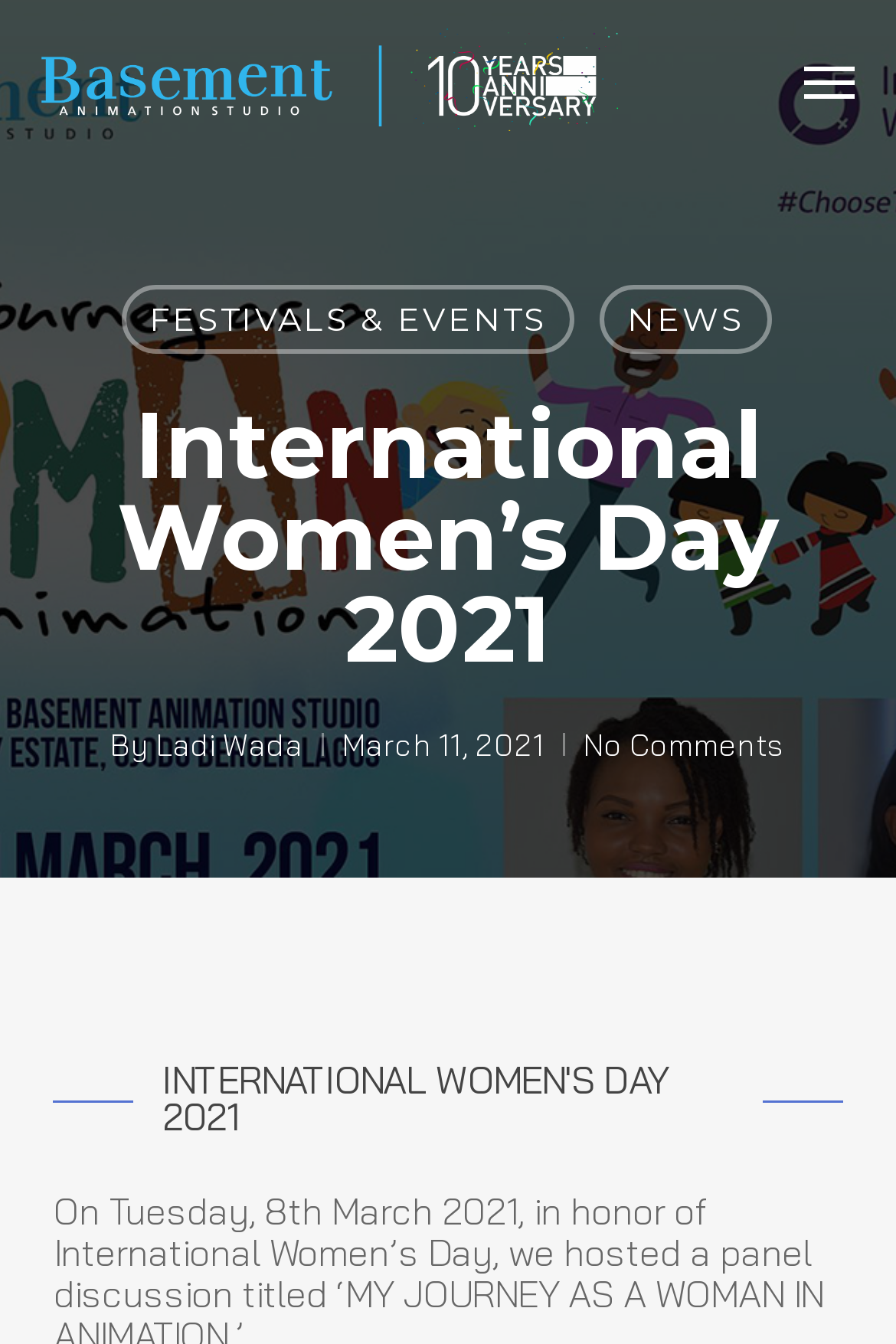Please reply to the following question with a single word or a short phrase:
What is the number of comments on the article?

No Comments